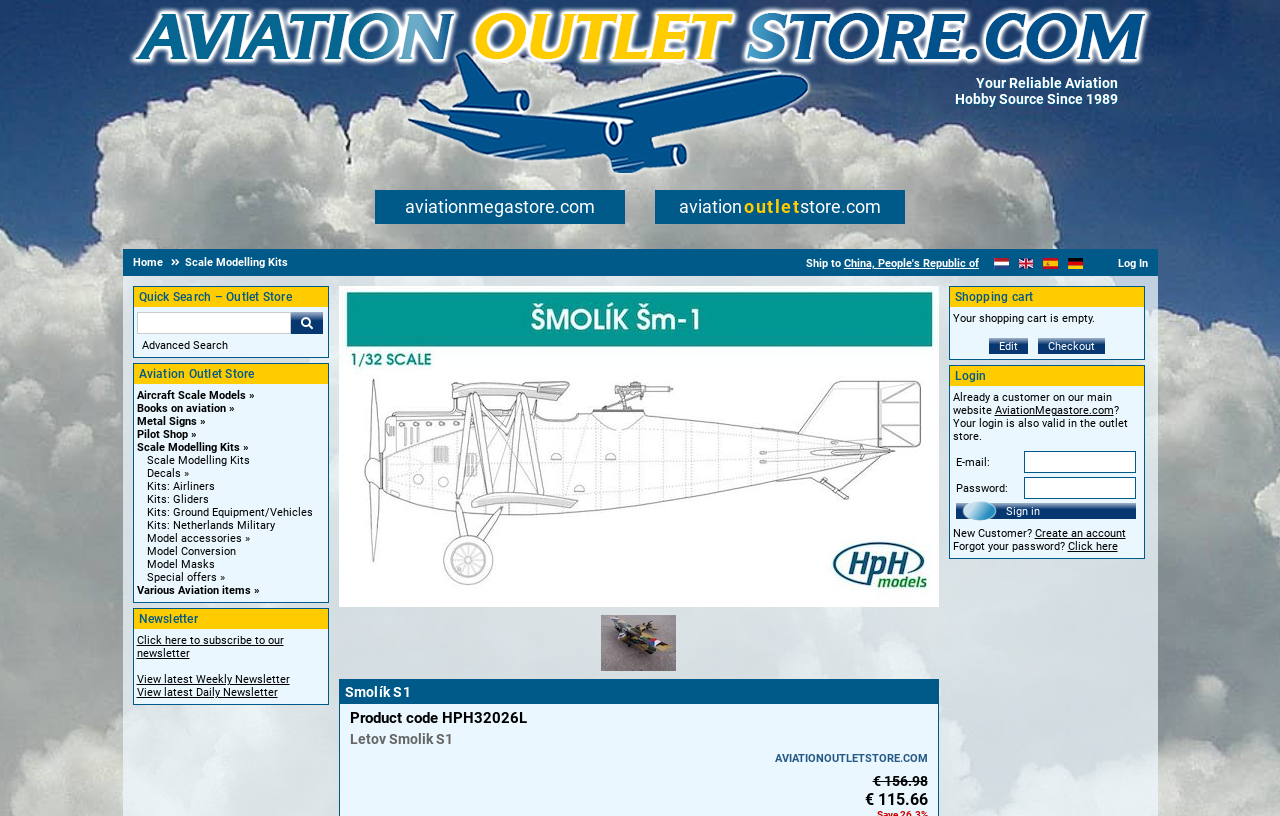Provide the bounding box coordinates for the UI element that is described by this text: "China, People's Republic of". The coordinates should be in the form of four float numbers between 0 and 1: [left, top, right, bottom].

[0.659, 0.315, 0.765, 0.331]